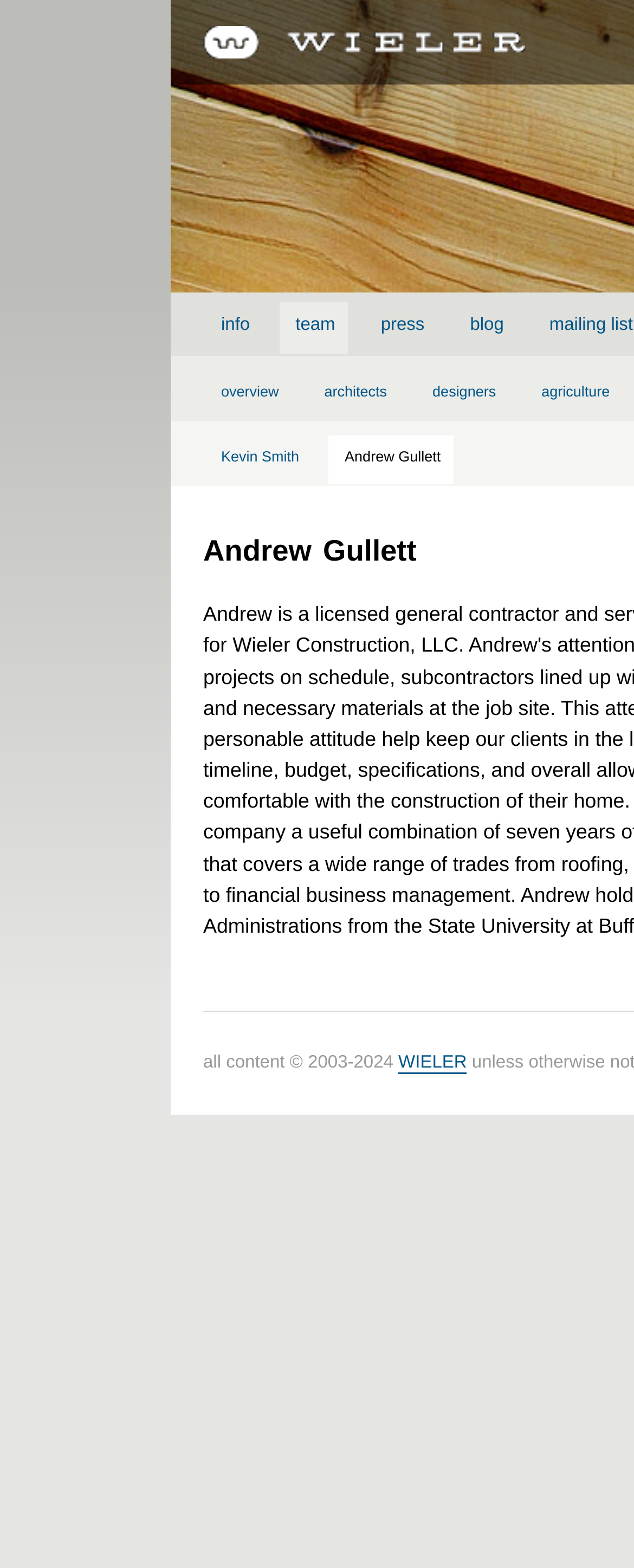Please reply to the following question using a single word or phrase: 
What is the copyright year range of the website content?

2003-2024